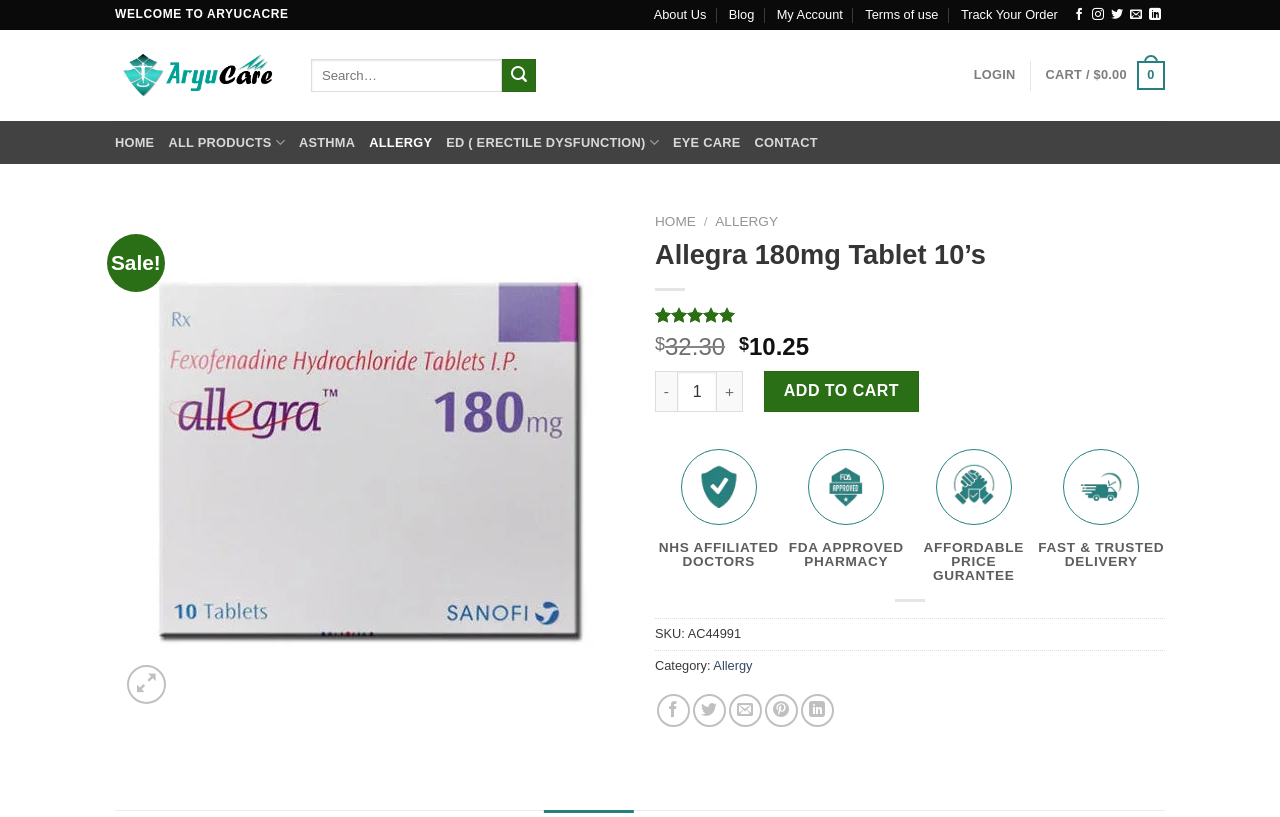Carefully examine the image and provide an in-depth answer to the question: Is there a search function on the webpage?

There is a search function on the webpage which can be found in the top right corner of the webpage, indicated by a search icon and a text input field.